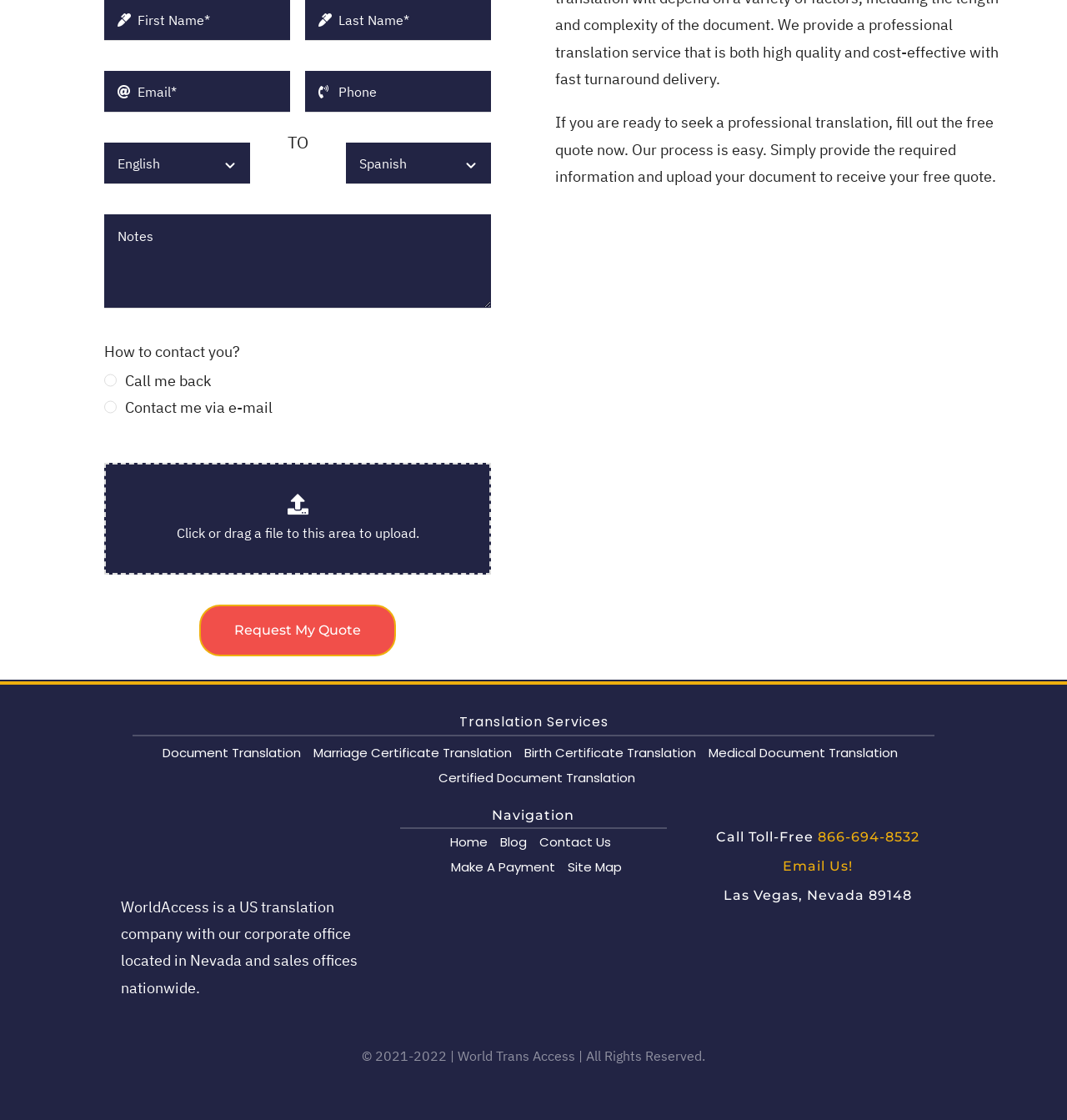Determine the bounding box coordinates of the clickable region to execute the instruction: "Request a quote". The coordinates should be four float numbers between 0 and 1, denoted as [left, top, right, bottom].

[0.187, 0.54, 0.371, 0.586]